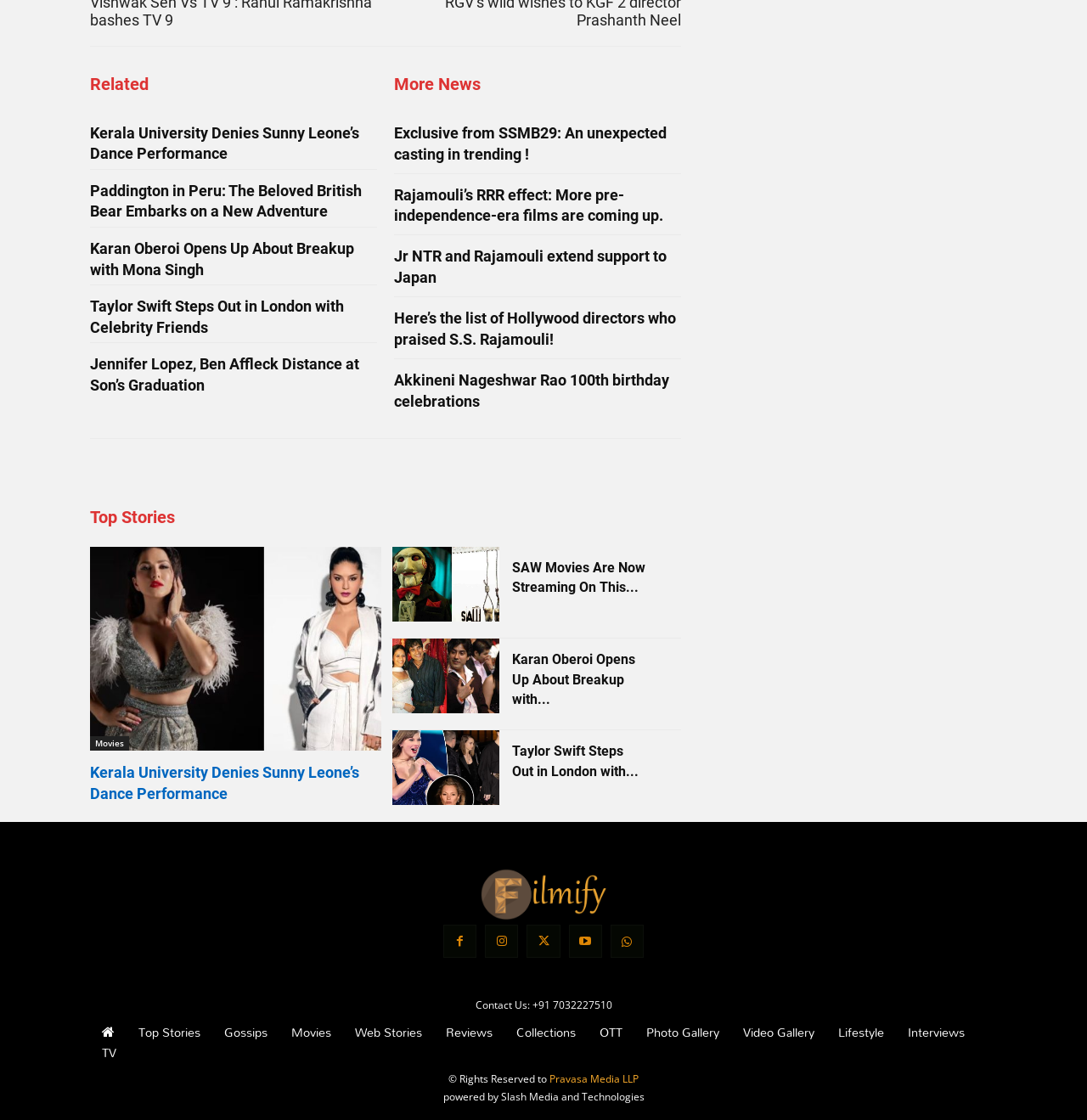Given the element description: "Photo Gallery", predict the bounding box coordinates of this UI element. The coordinates must be four float numbers between 0 and 1, given as [left, top, right, bottom].

[0.584, 0.907, 0.673, 0.919]